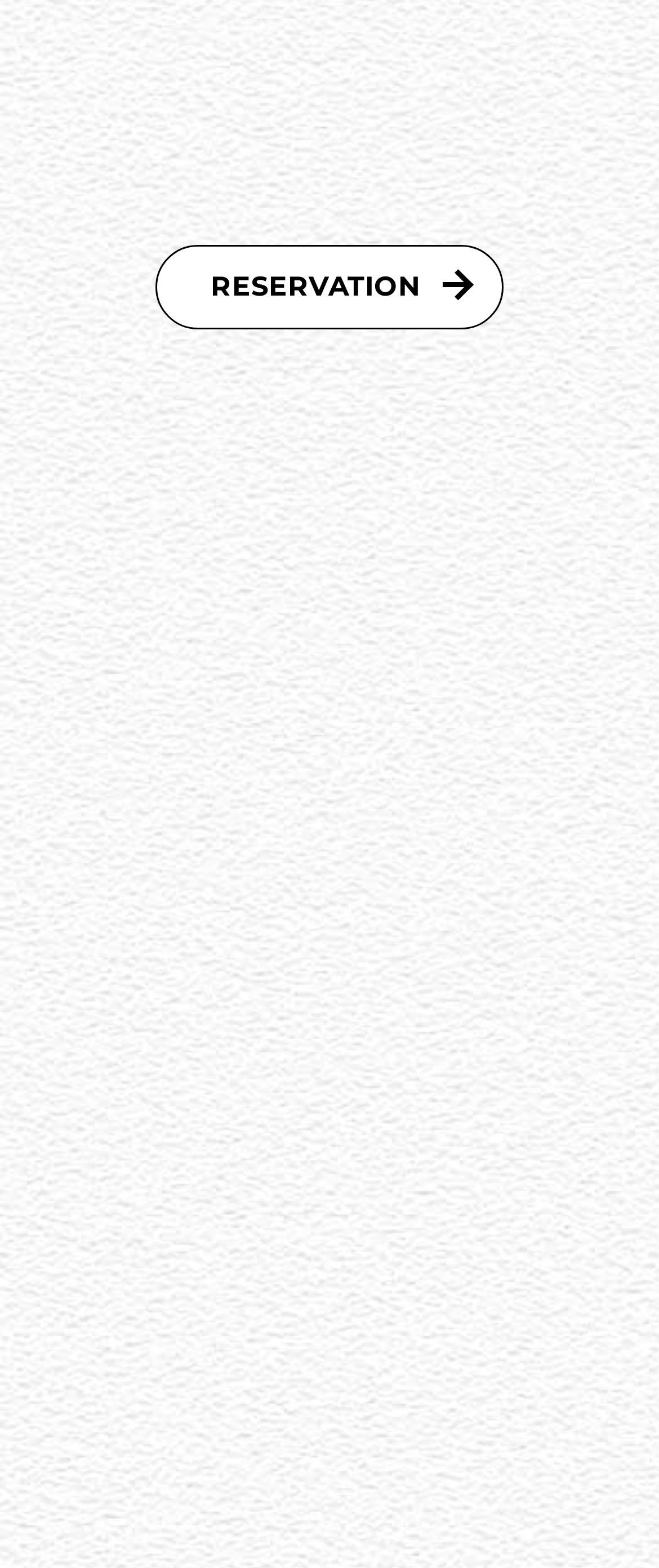Answer the question with a single word or phrase: 
How many related ecolodges are listed?

2